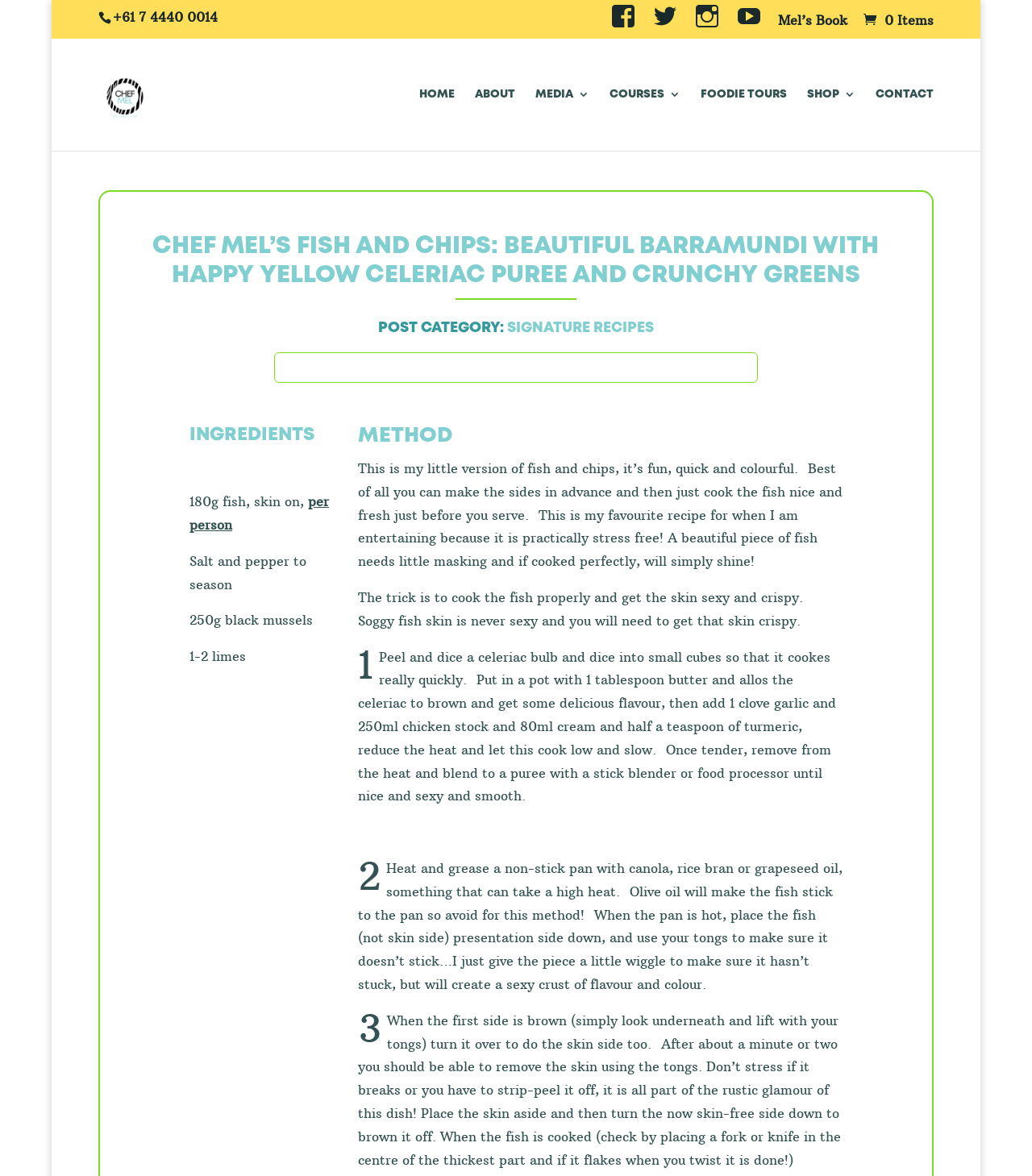Answer the following query concisely with a single word or phrase:
What is the category of the recipe?

SIGNATURE RECIPES